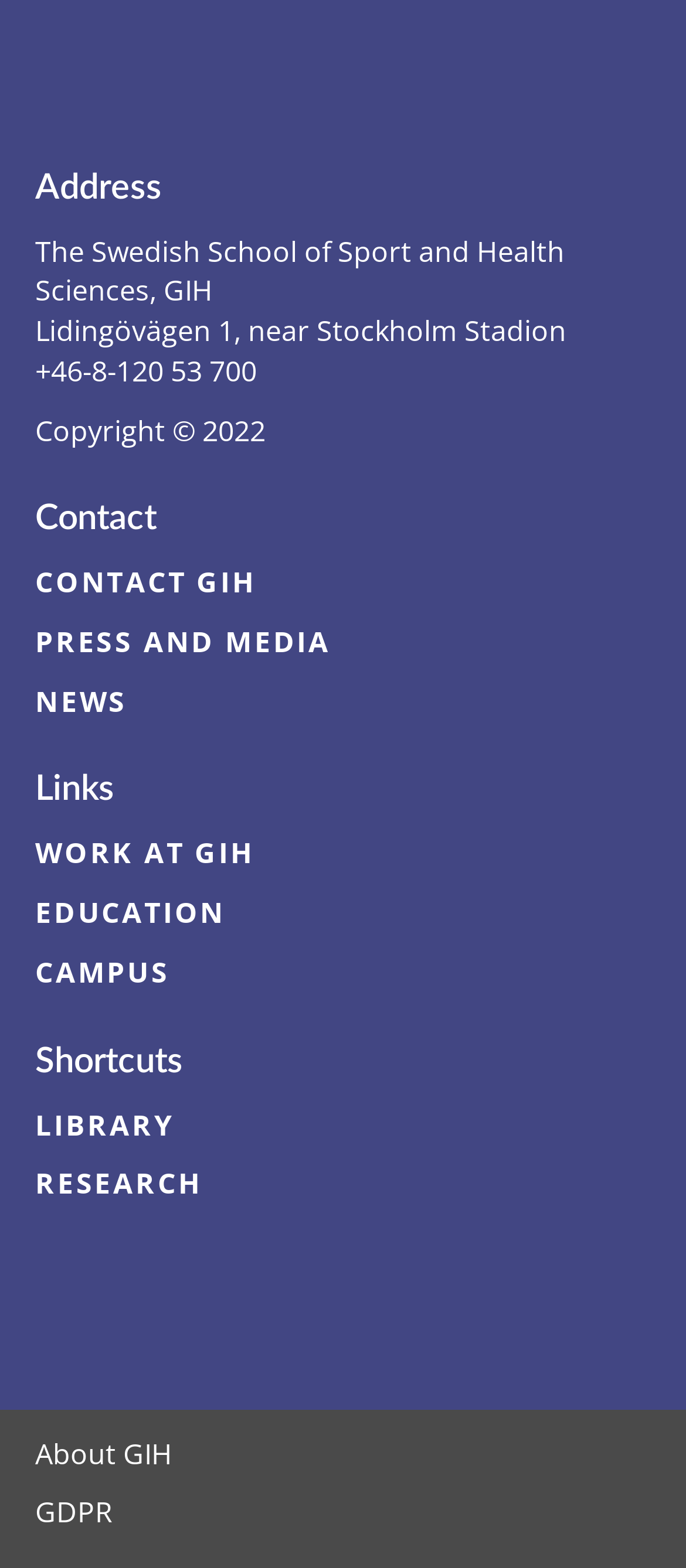What is the link to the 'CONTACT GIH' page? Using the information from the screenshot, answer with a single word or phrase.

CONTACT GIH